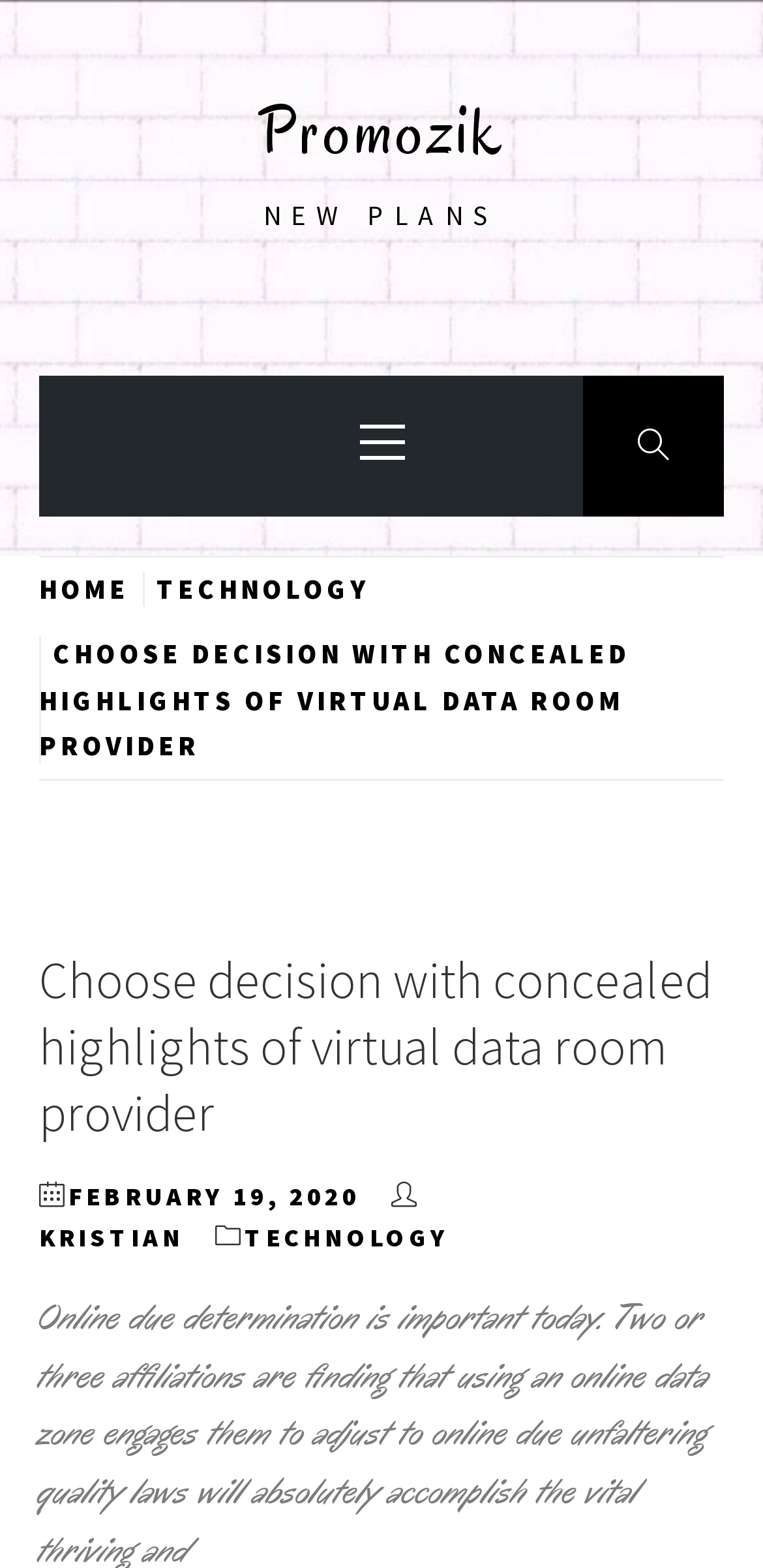Please specify the bounding box coordinates of the clickable section necessary to execute the following command: "go to home page".

[0.051, 0.365, 0.187, 0.387]